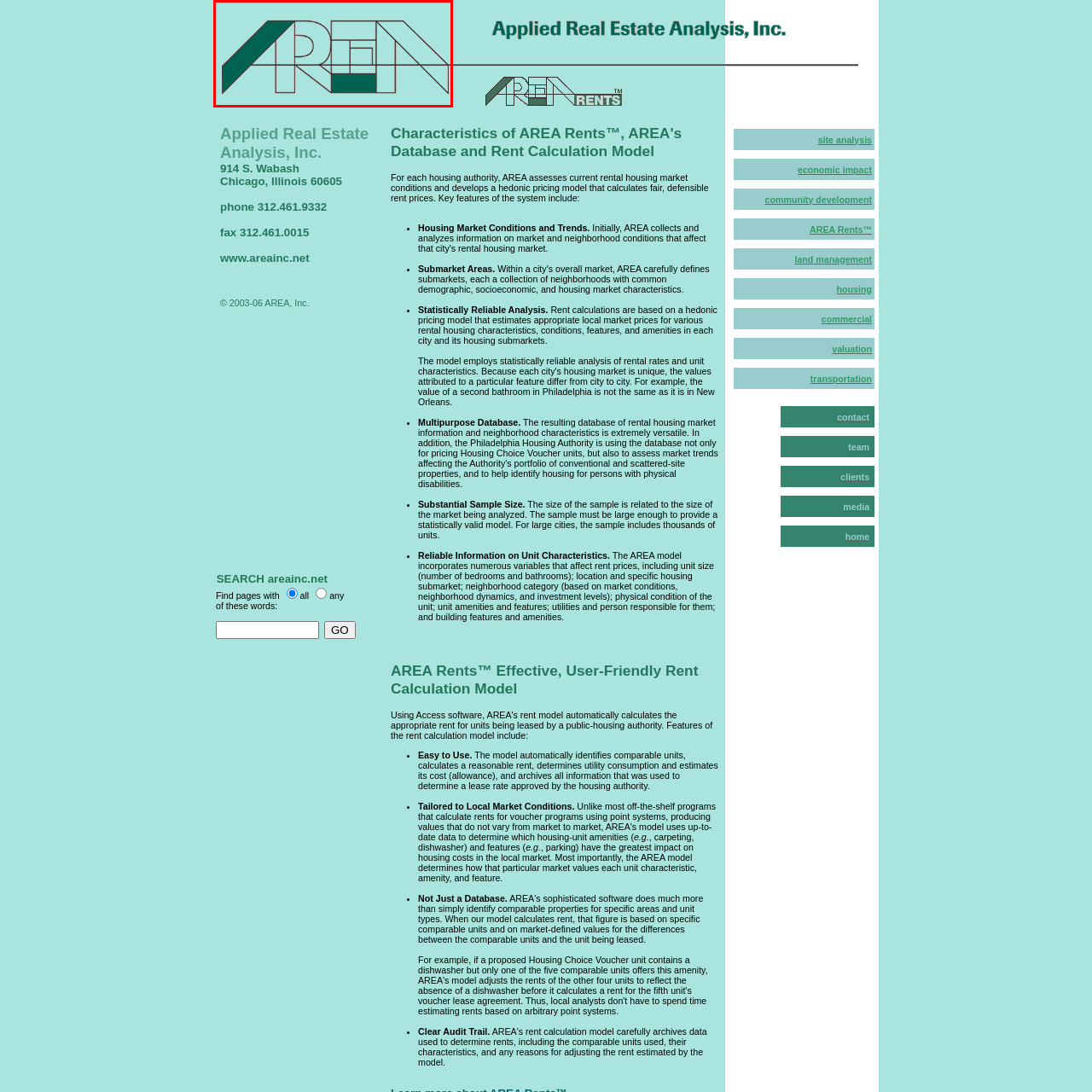What is the focus of the organization?
Pay attention to the image part enclosed by the red bounding box and answer the question using a single word or a short phrase.

Real estate analysis and rent calculation